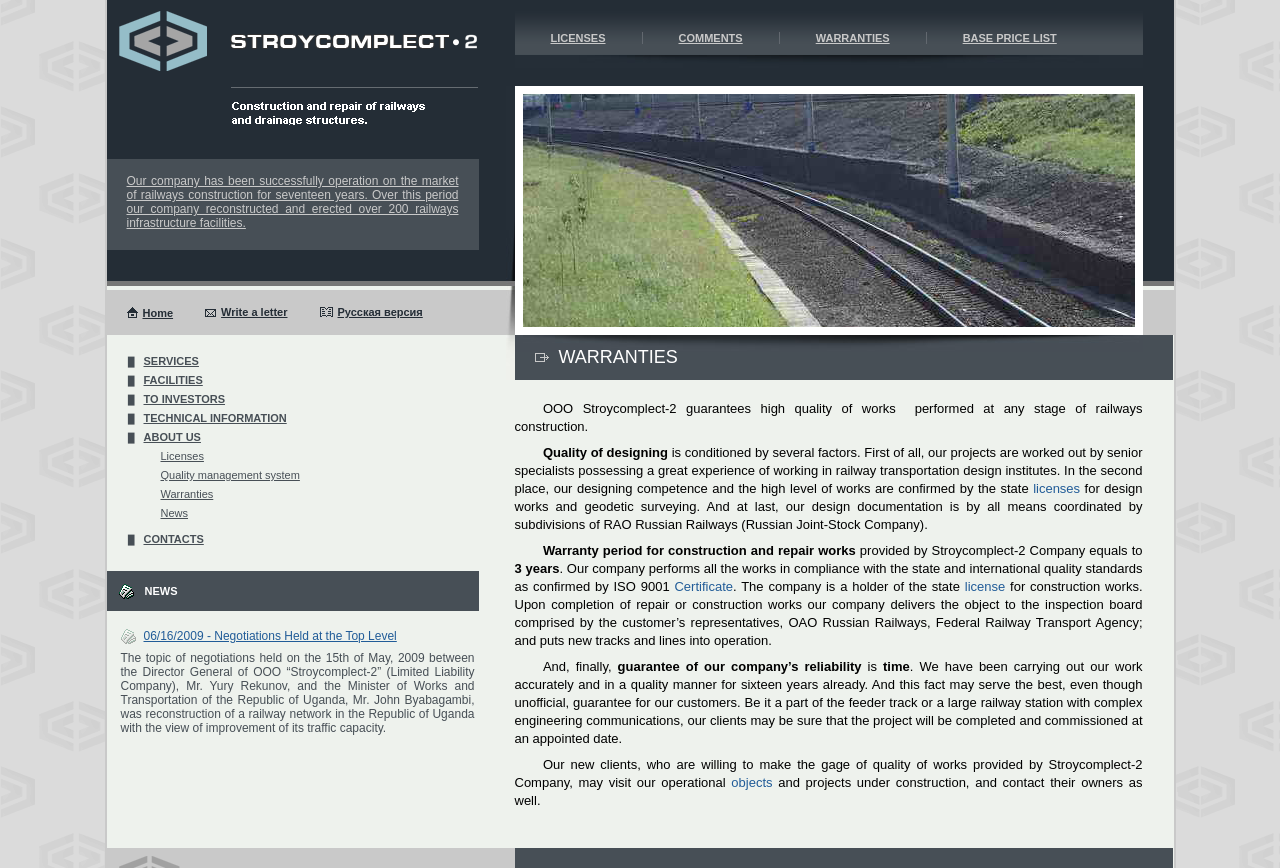Please give the bounding box coordinates of the area that should be clicked to fulfill the following instruction: "Click on the 'Write a letter' link". The coordinates should be in the format of four float numbers from 0 to 1, i.e., [left, top, right, bottom].

[0.173, 0.353, 0.225, 0.366]